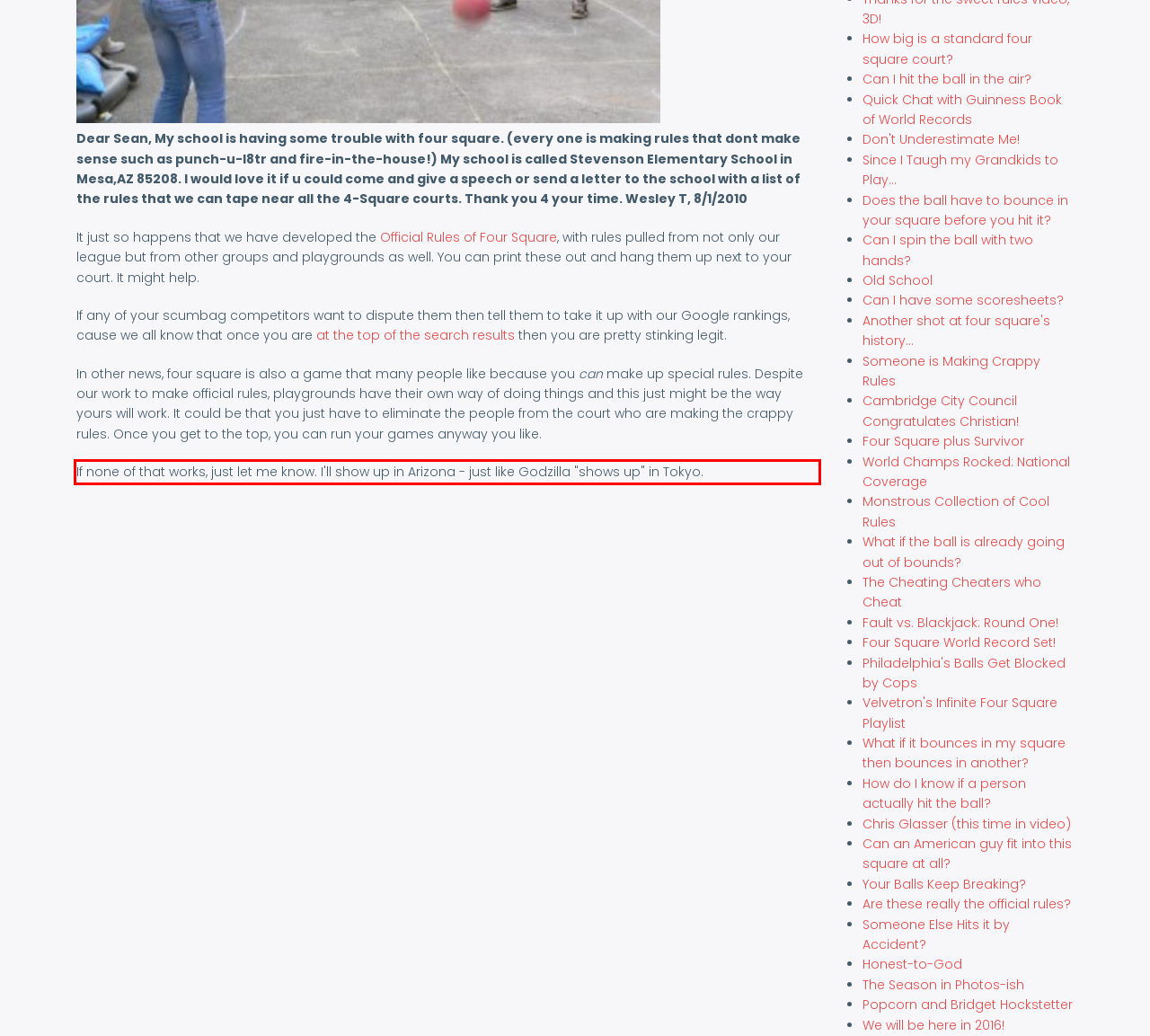There is a screenshot of a webpage with a red bounding box around a UI element. Please use OCR to extract the text within the red bounding box.

If none of that works, just let me know. I'll show up in Arizona - just like Godzilla "shows up" in Tokyo.